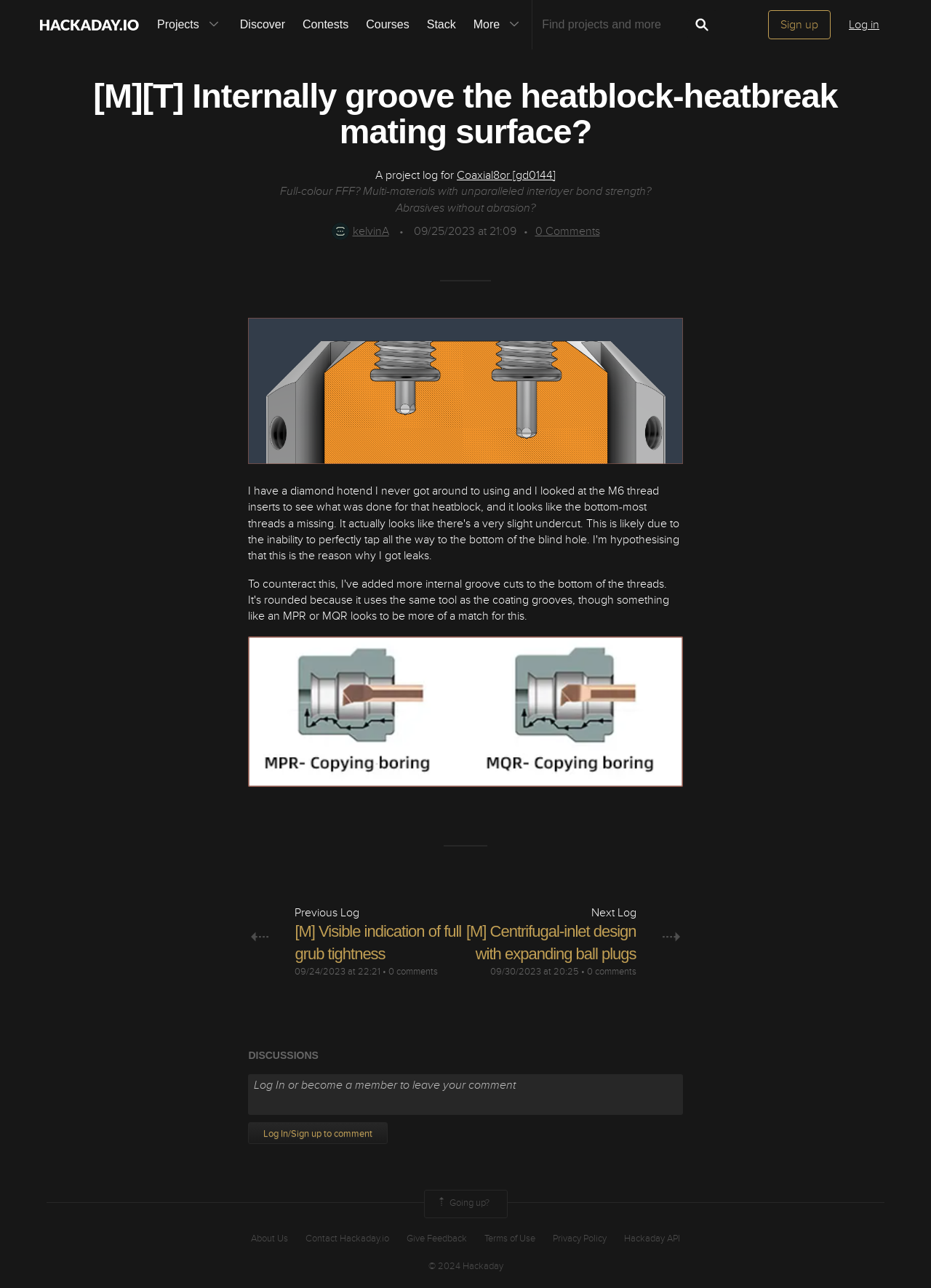Find the bounding box coordinates of the area to click in order to follow the instruction: "View previous log".

[0.317, 0.703, 0.386, 0.714]